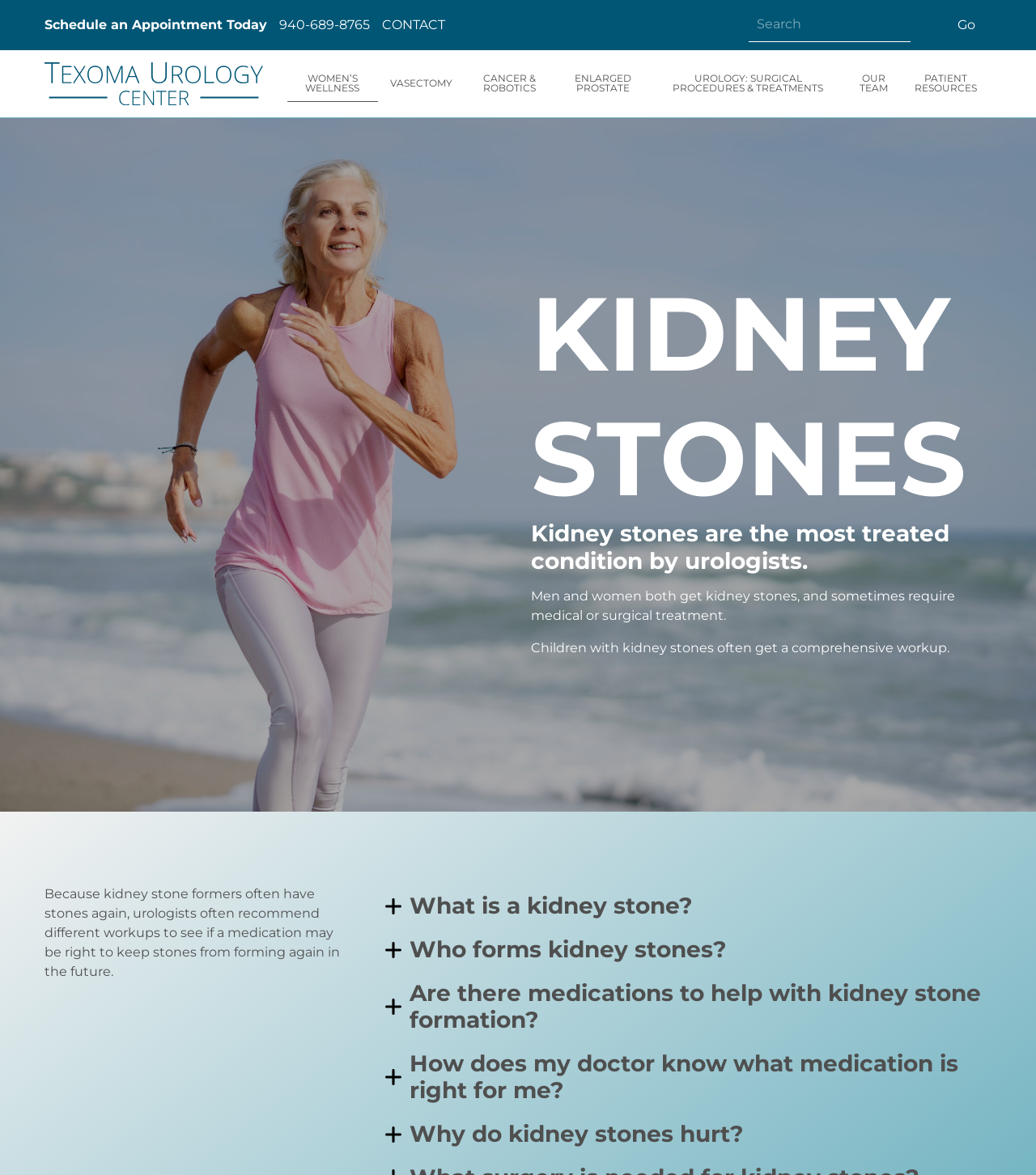Can you specify the bounding box coordinates for the region that should be clicked to fulfill this instruction: "Click on the Texoma Urology link".

[0.043, 0.053, 0.254, 0.09]